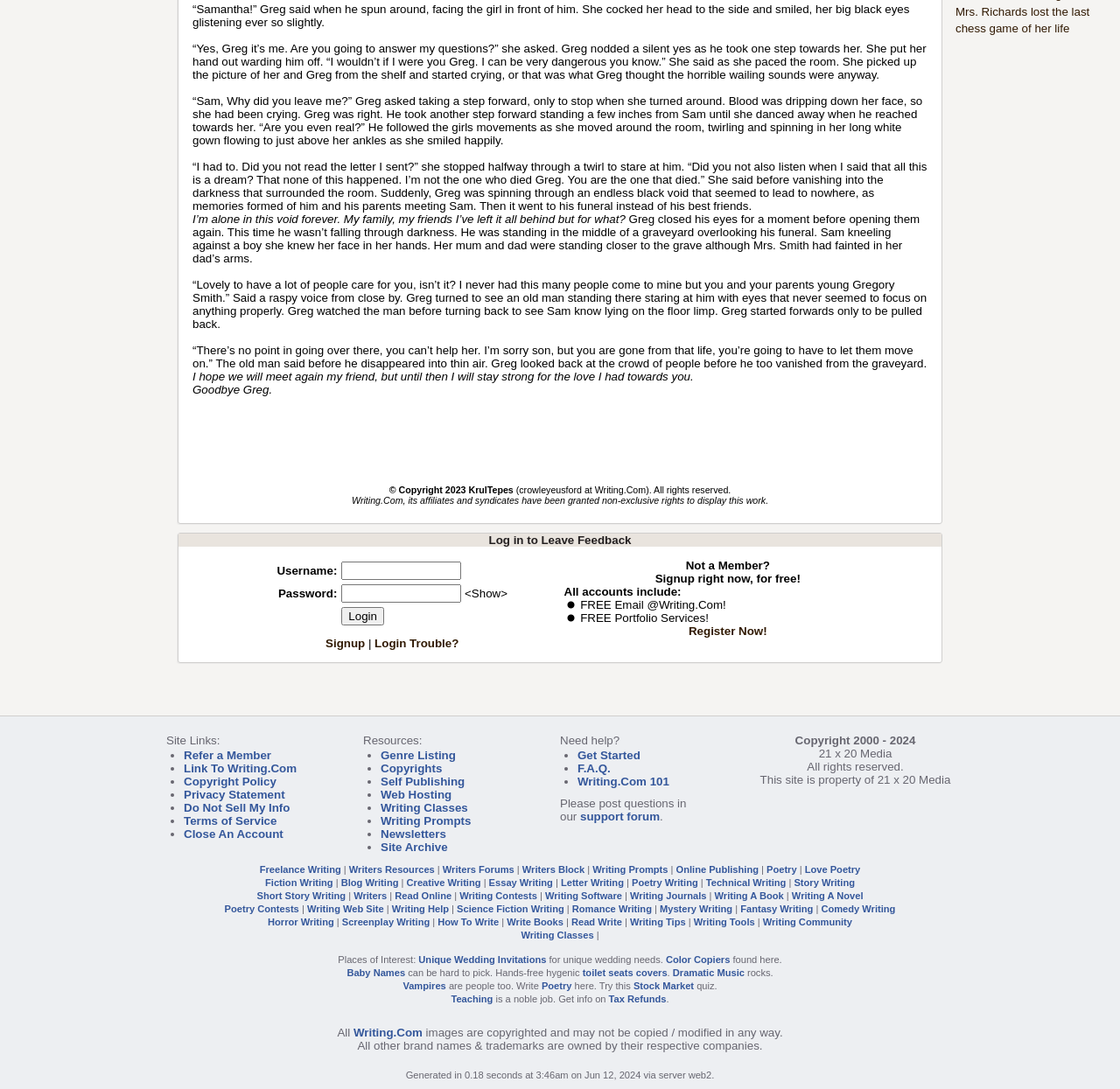What is the author's username?
Based on the content of the image, thoroughly explain and answer the question.

The author's username is crowleyeusford, which is mentioned at the bottom of the page along with the copyright information.